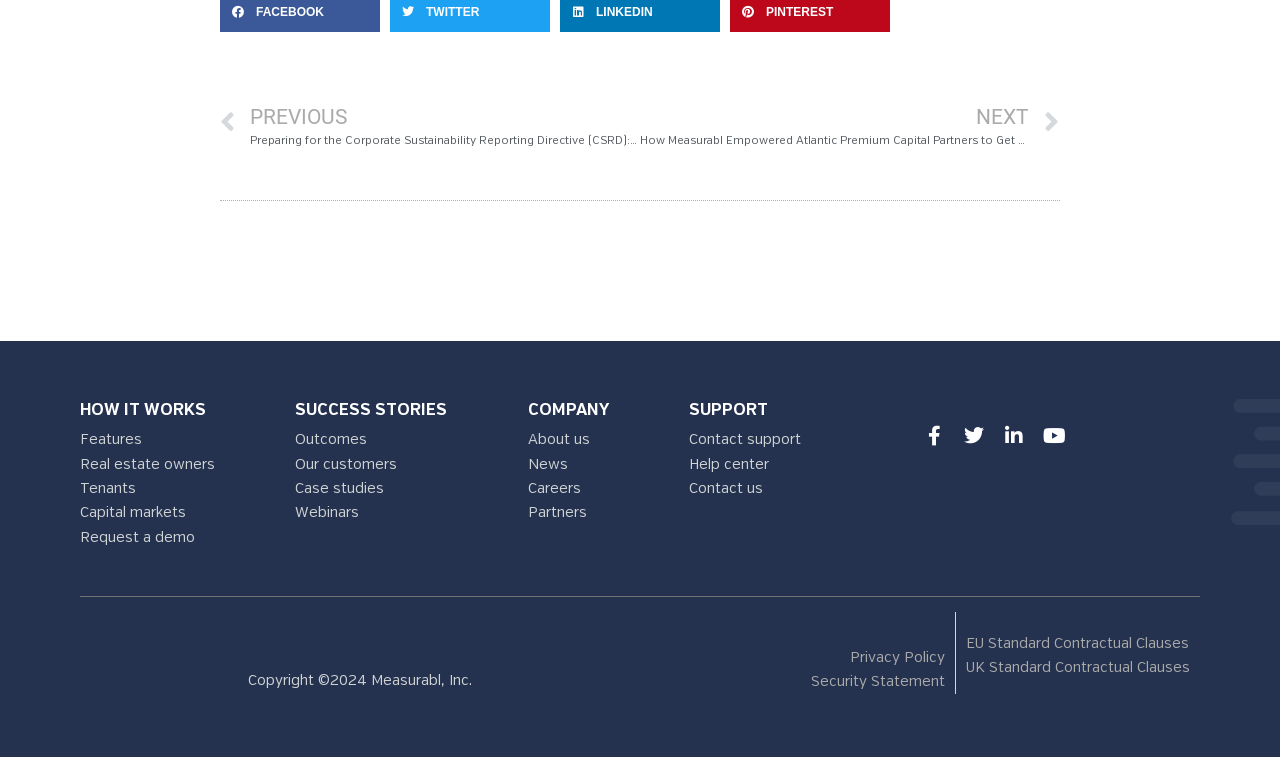Refer to the screenshot and answer the following question in detail:
What are the social media platforms available?

The social media platforms are identified by the icons and text 'Facebook-f', 'Twitter', 'Linkedin-in', 'Pinterest', and 'Youtube' at the bottom of the webpage.